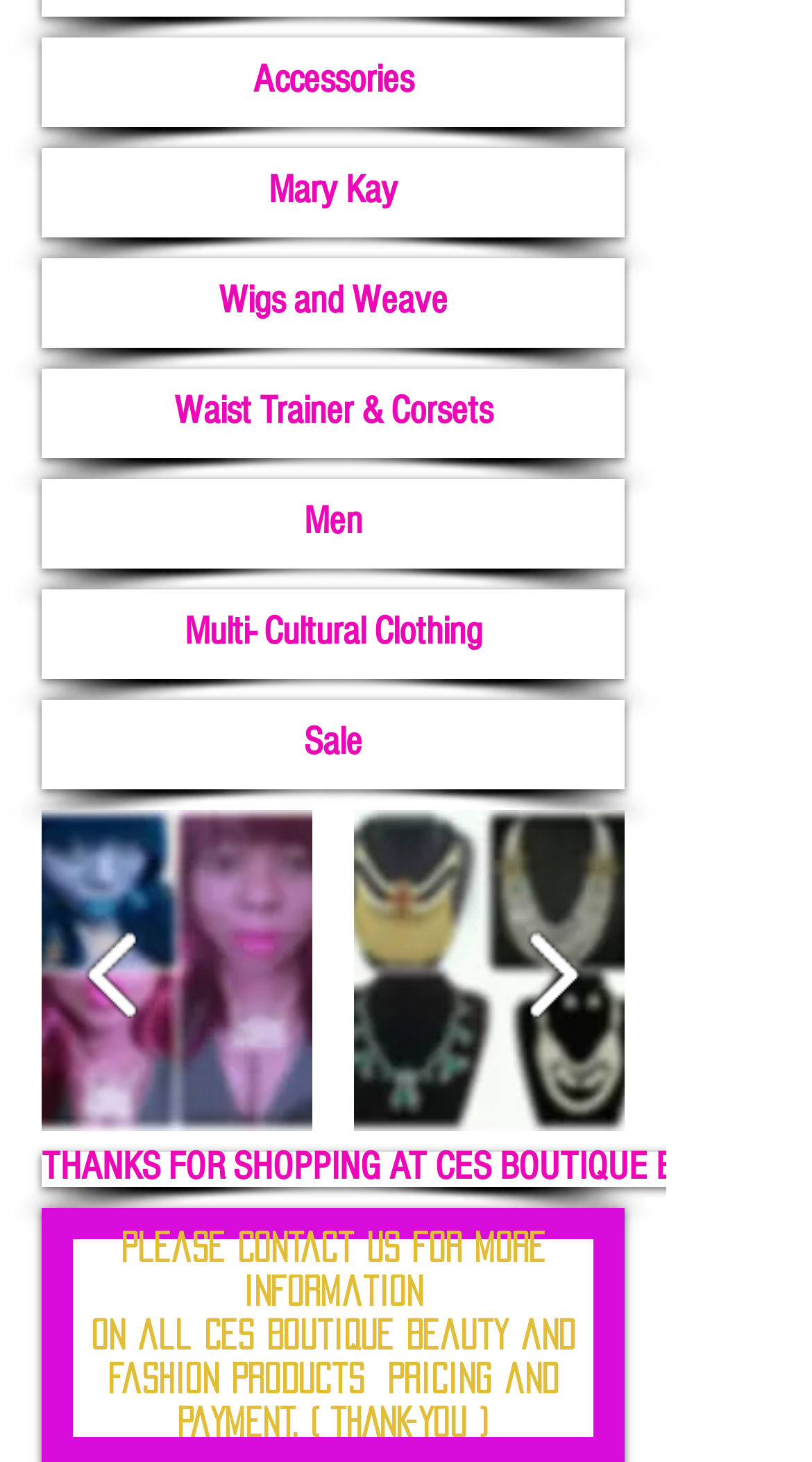Please give a succinct answer using a single word or phrase:
How many images are there in the grid gallery?

2